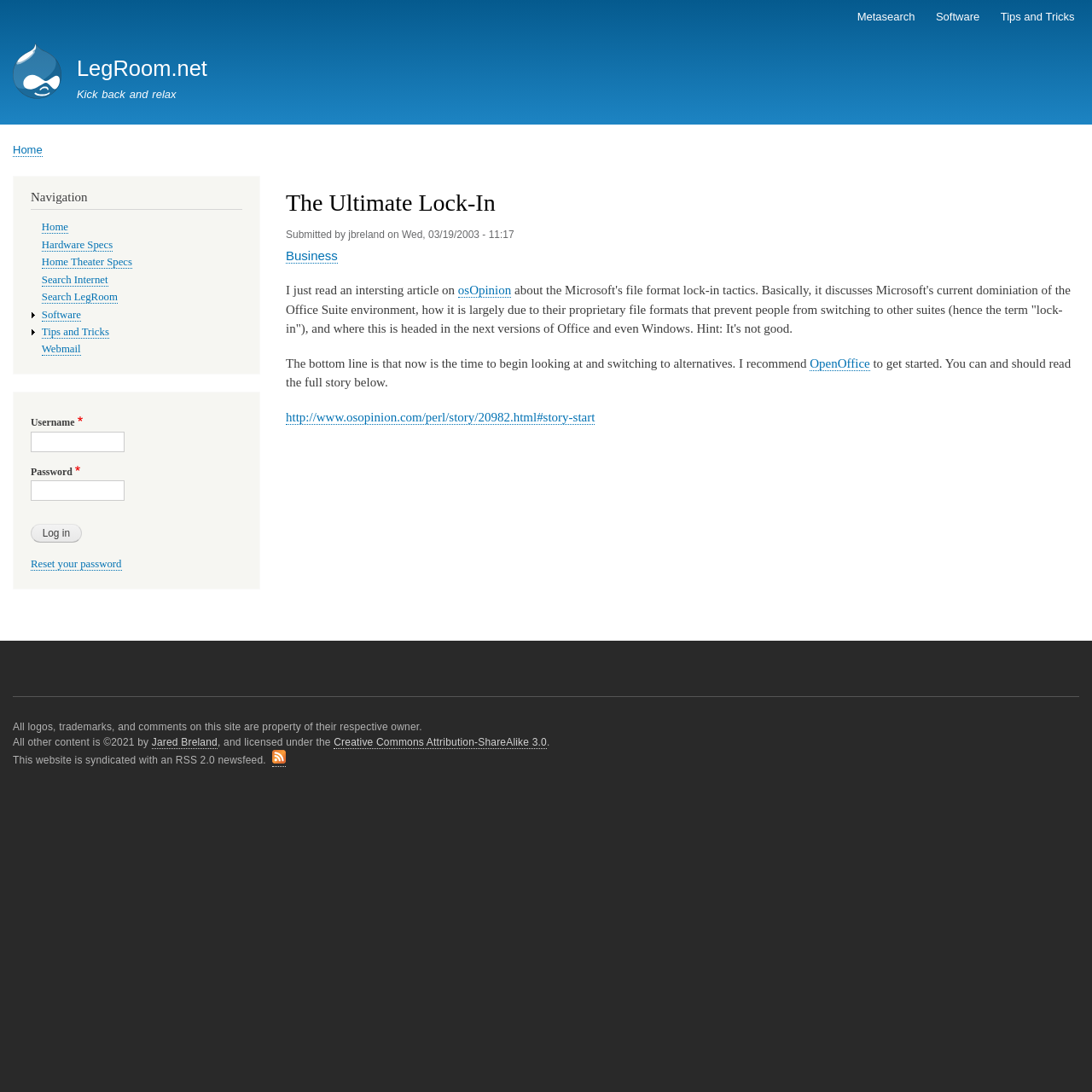Determine the bounding box coordinates of the element's region needed to click to follow the instruction: "Visit the OpenOffice website". Provide these coordinates as four float numbers between 0 and 1, formatted as [left, top, right, bottom].

[0.742, 0.326, 0.797, 0.34]